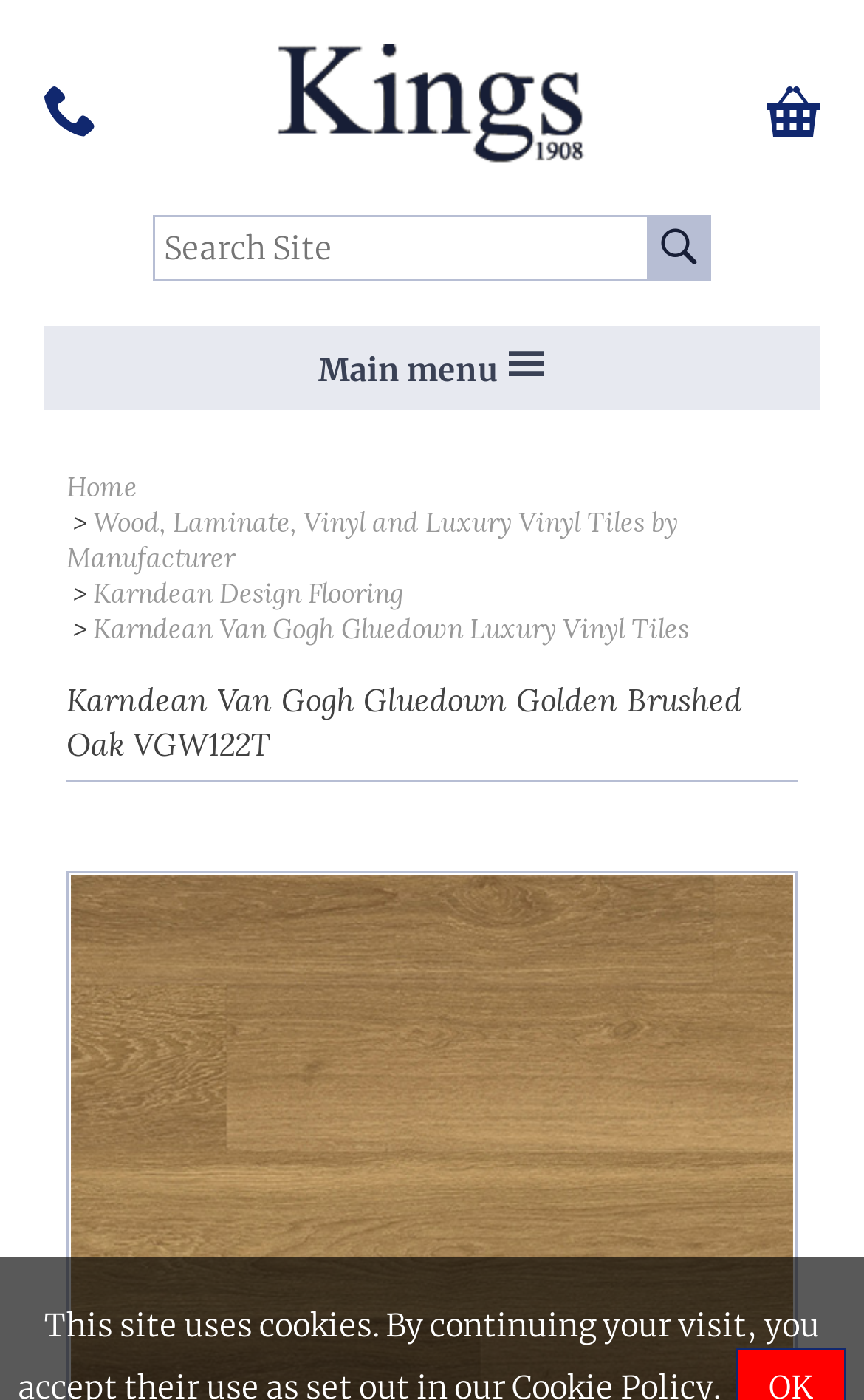Specify the bounding box coordinates of the area to click in order to execute this command: 'Call the phone number'. The coordinates should consist of four float numbers ranging from 0 to 1, and should be formatted as [left, top, right, bottom].

[0.051, 0.059, 0.113, 0.097]